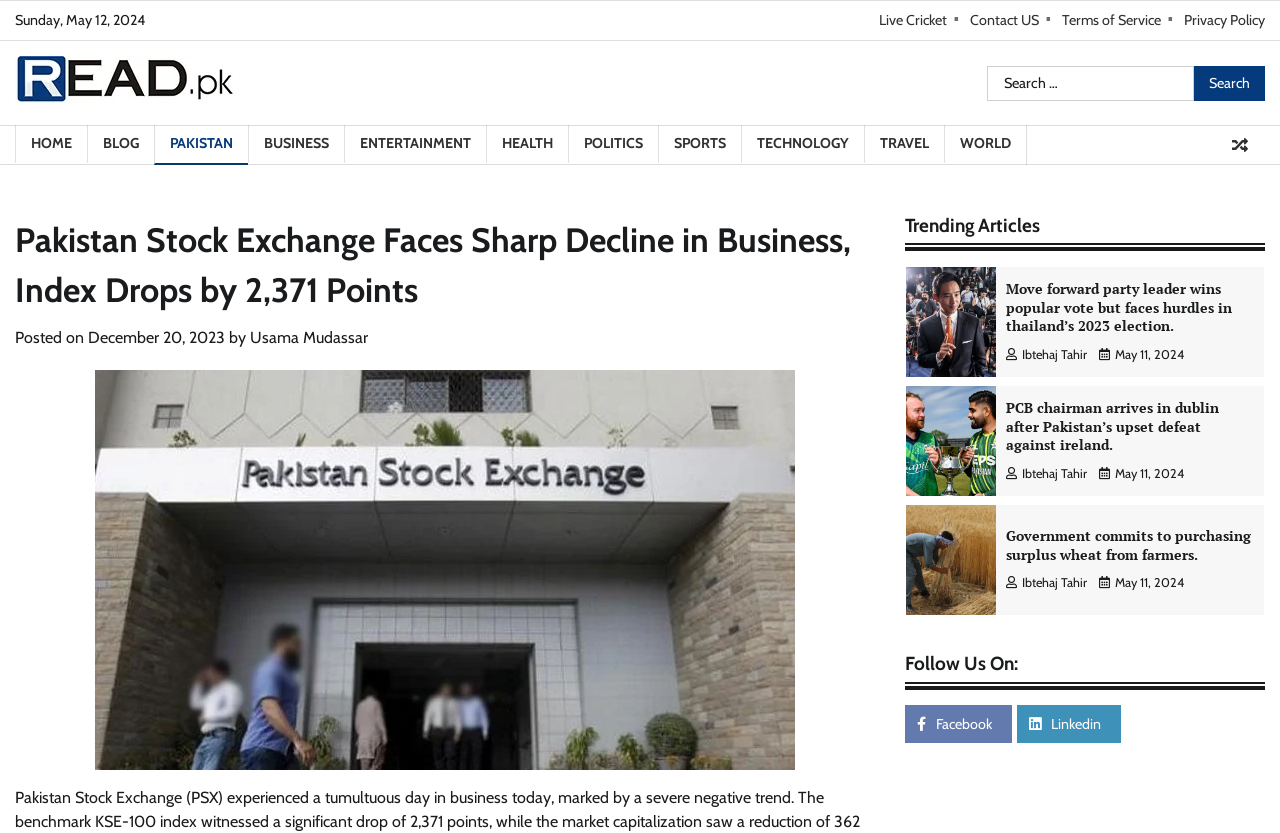Please identify the bounding box coordinates of the clickable element to fulfill the following instruction: "Go to the home page". The coordinates should be four float numbers between 0 and 1, i.e., [left, top, right, bottom].

[0.012, 0.15, 0.068, 0.195]